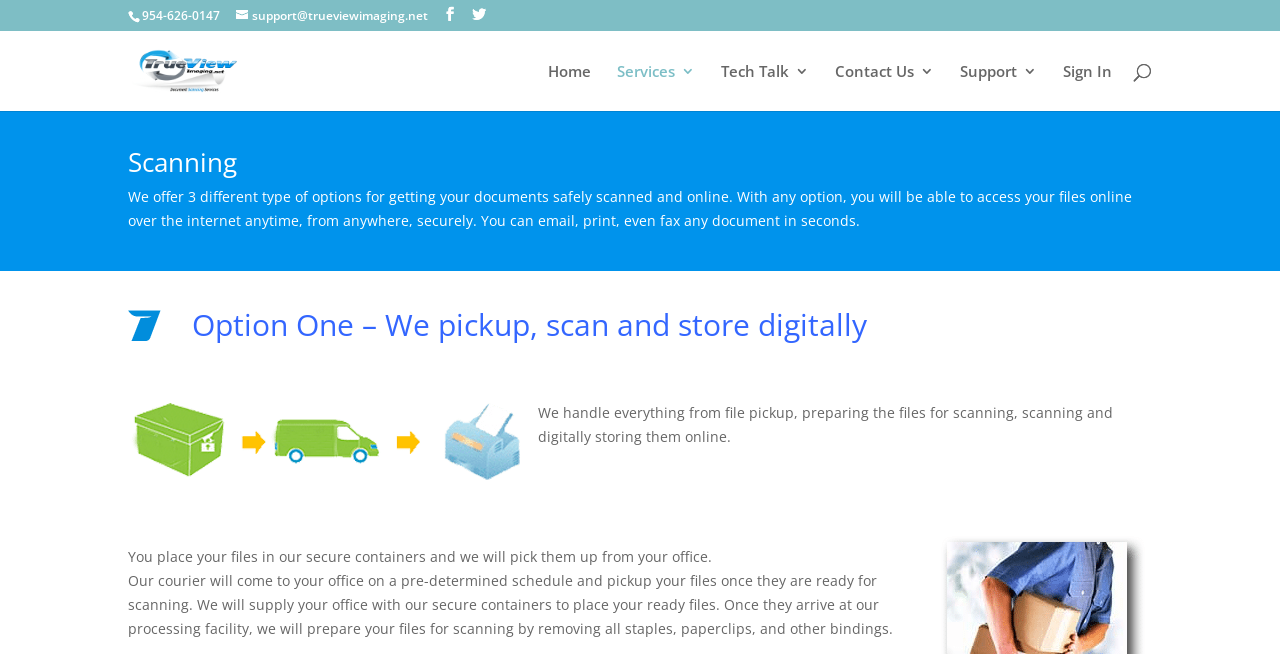Please look at the image and answer the question with a detailed explanation: What is the purpose of the secure containers?

I found the purpose of the secure containers by reading the static text element with the bounding box coordinates [0.1, 0.837, 0.556, 0.866] which mentions 'You place your files in our secure containers and we will pick them up from your office'.